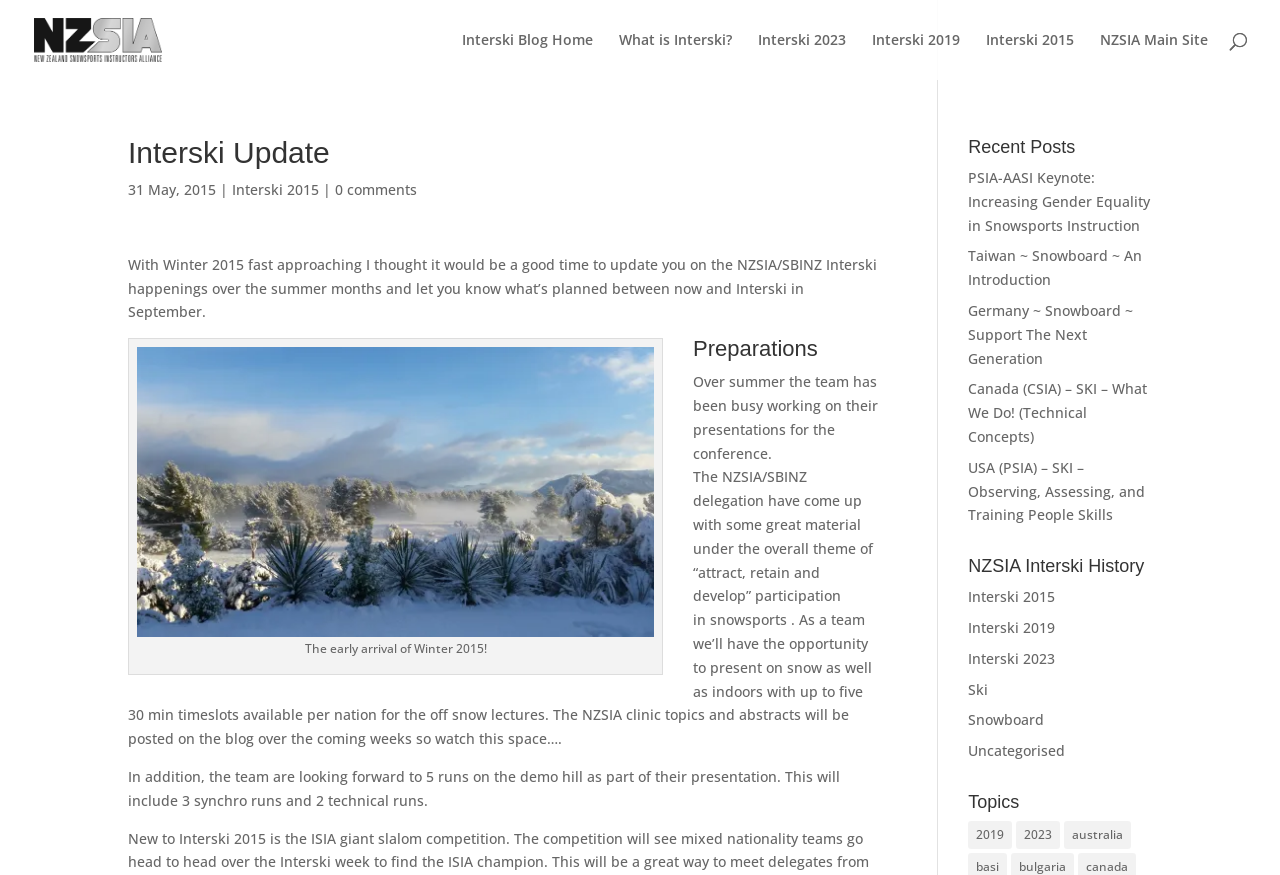Locate the bounding box coordinates of the element you need to click to accomplish the task described by this instruction: "Learn more about the early arrival of Winter 2015".

[0.107, 0.703, 0.511, 0.724]